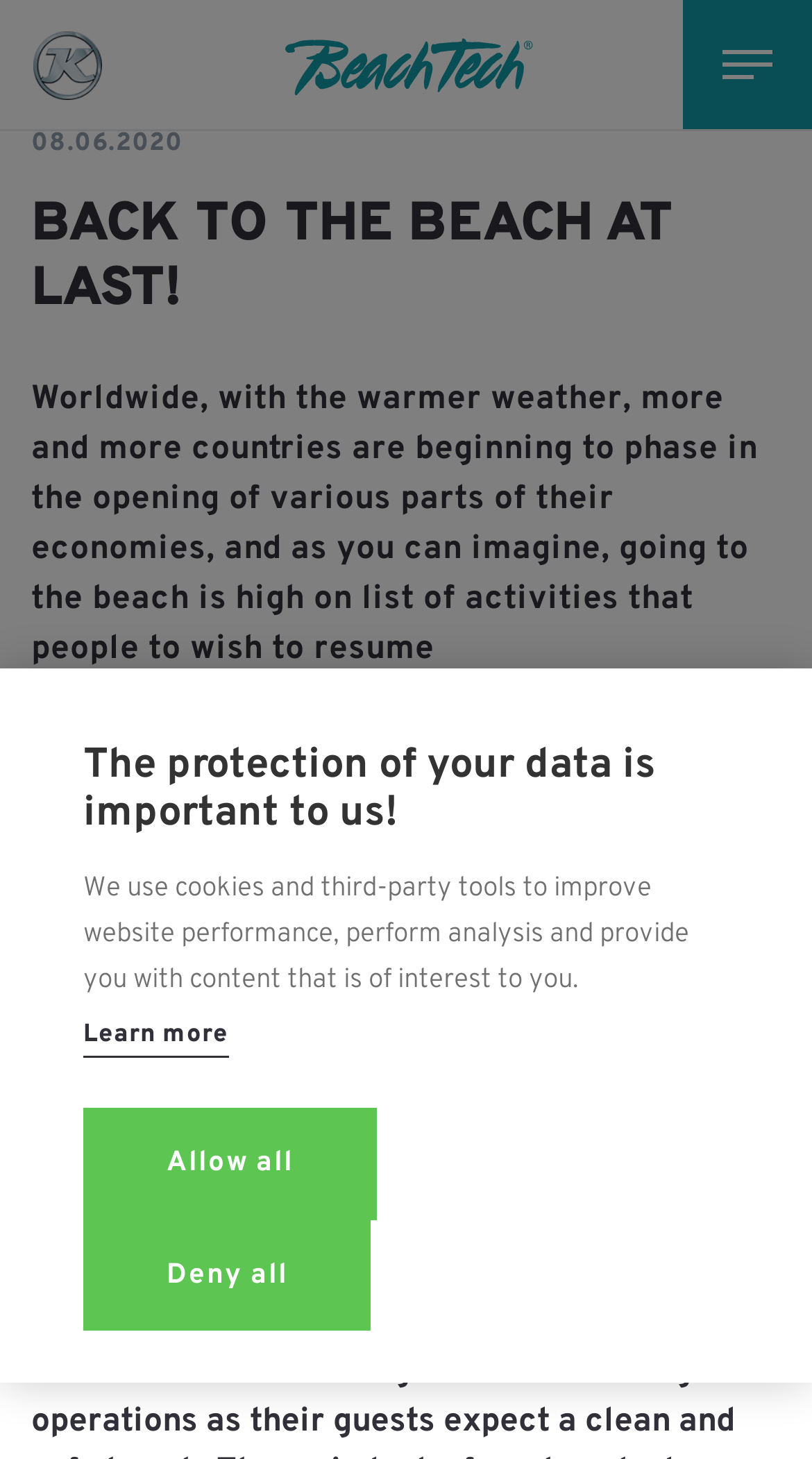What is the function of the button?
Please provide a comprehensive answer based on the visual information in the image.

The button with bounding box coordinates [0.103, 0.759, 0.464, 0.836] is labeled 'Allow all', which suggests that it allows all cookies to be used on the website.